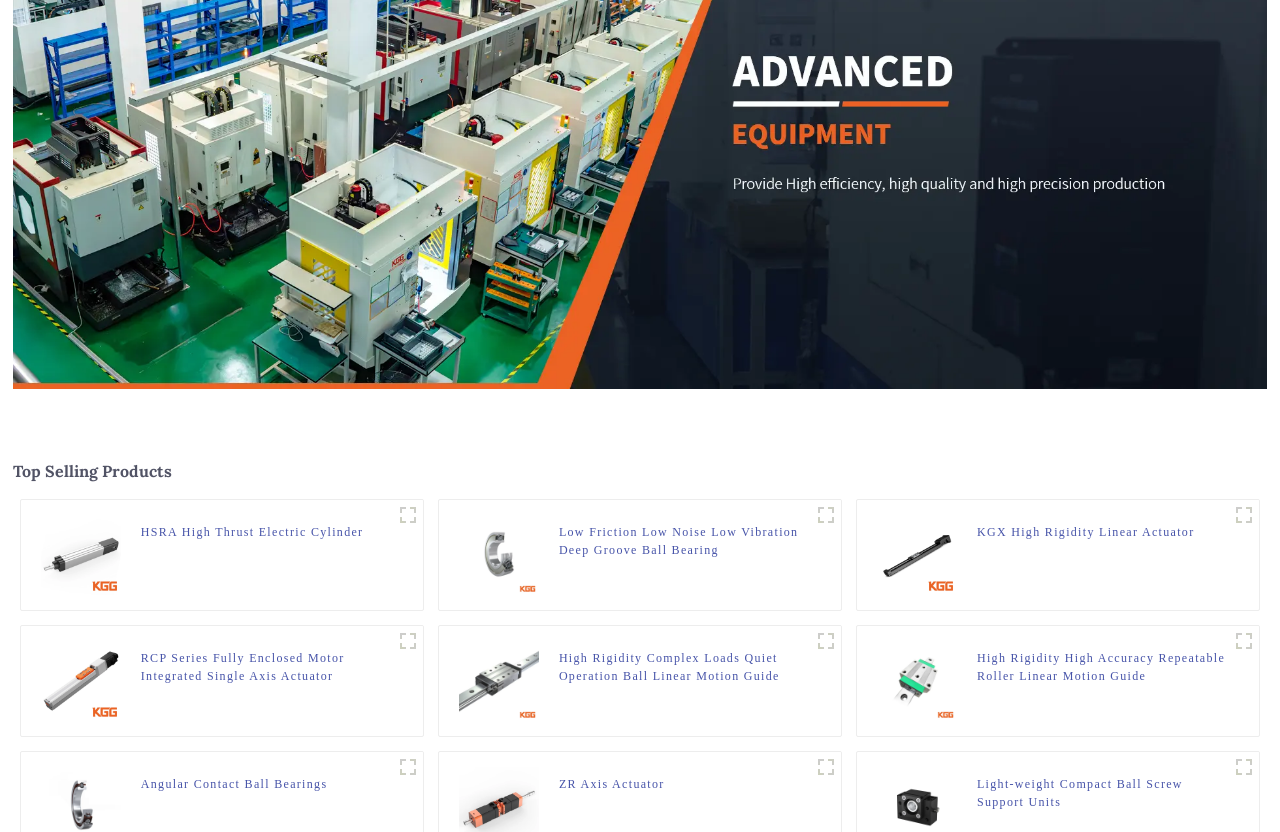Determine the bounding box coordinates of the clickable element necessary to fulfill the instruction: "Learn about Deep Groove Ball Bearing". Provide the coordinates as four float numbers within the 0 to 1 range, i.e., [left, top, right, bottom].

[0.358, 0.655, 0.421, 0.676]